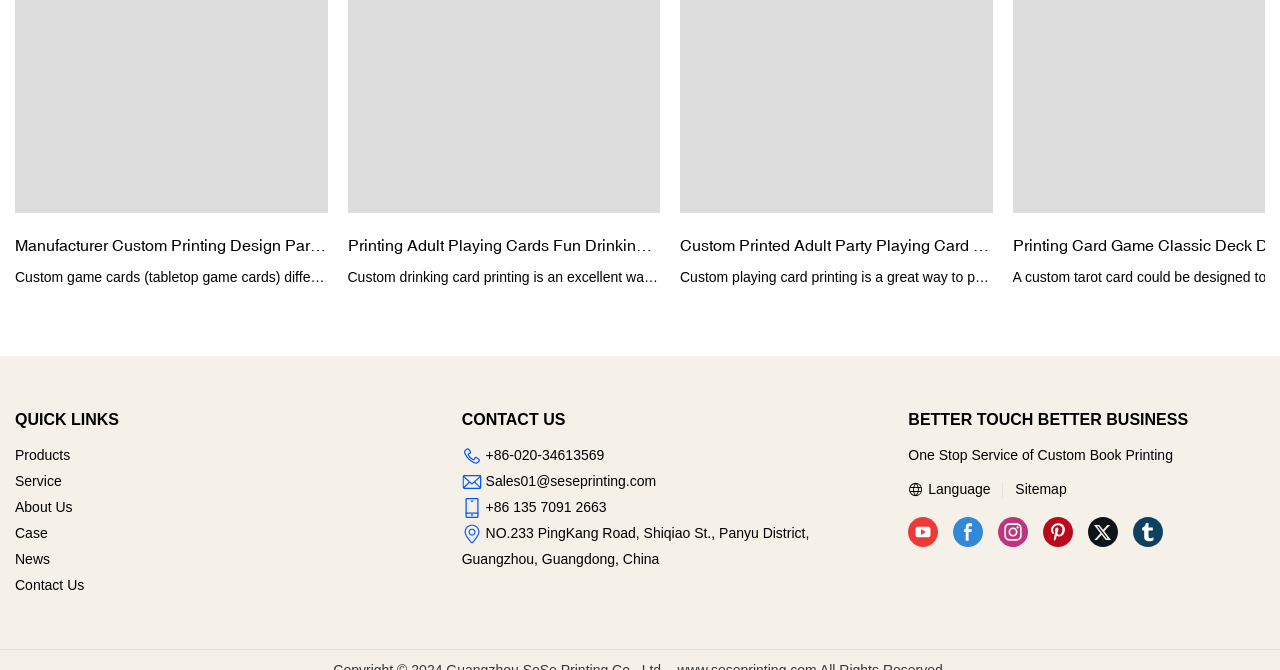Highlight the bounding box coordinates of the element that should be clicked to carry out the following instruction: "Visit youtube page". The coordinates must be given as four float numbers ranging from 0 to 1, i.e., [left, top, right, bottom].

[0.71, 0.771, 0.733, 0.816]